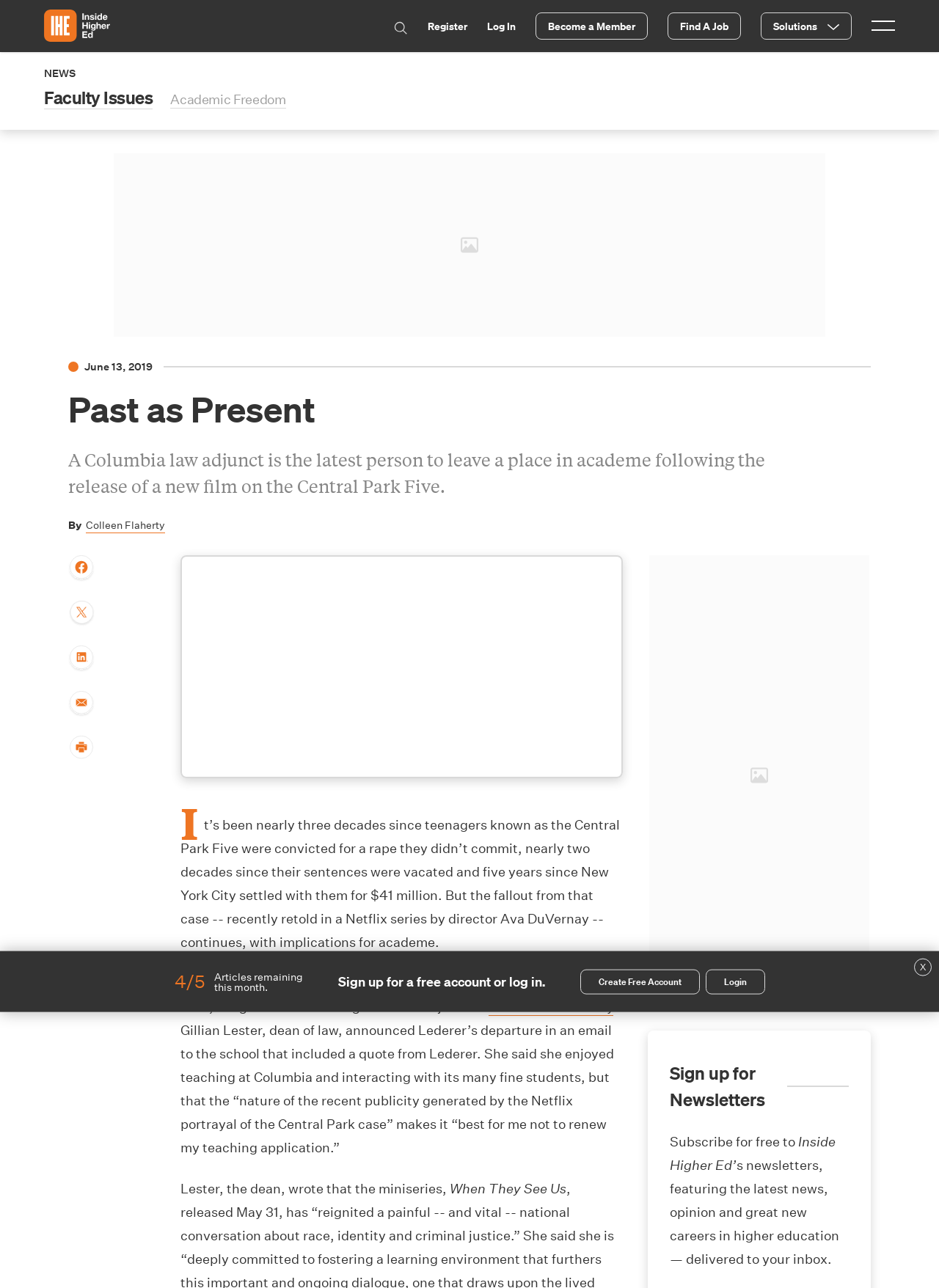Respond with a single word or phrase to the following question: How many articles are remaining for the user this month?

4